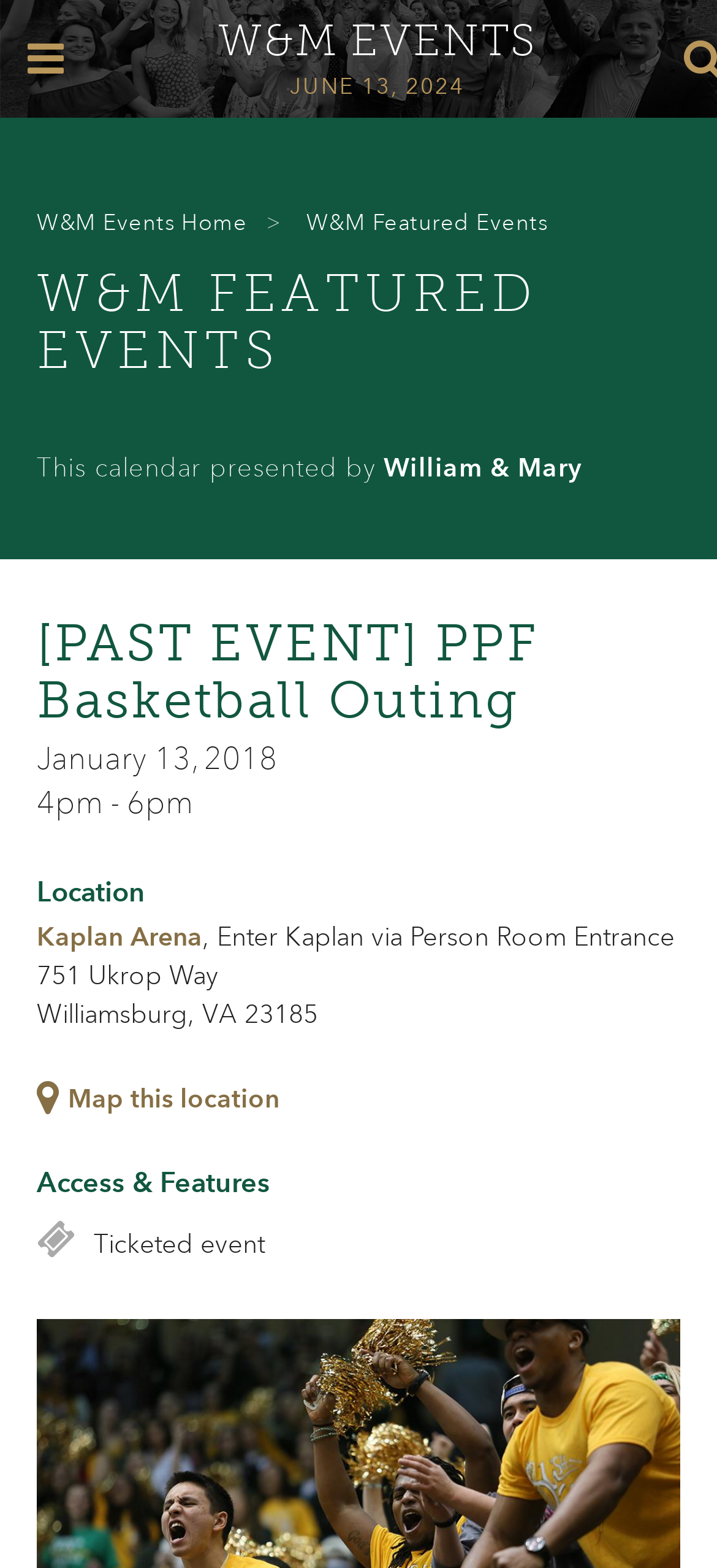Could you indicate the bounding box coordinates of the region to click in order to complete this instruction: "search".

[0.013, 0.006, 0.123, 0.068]